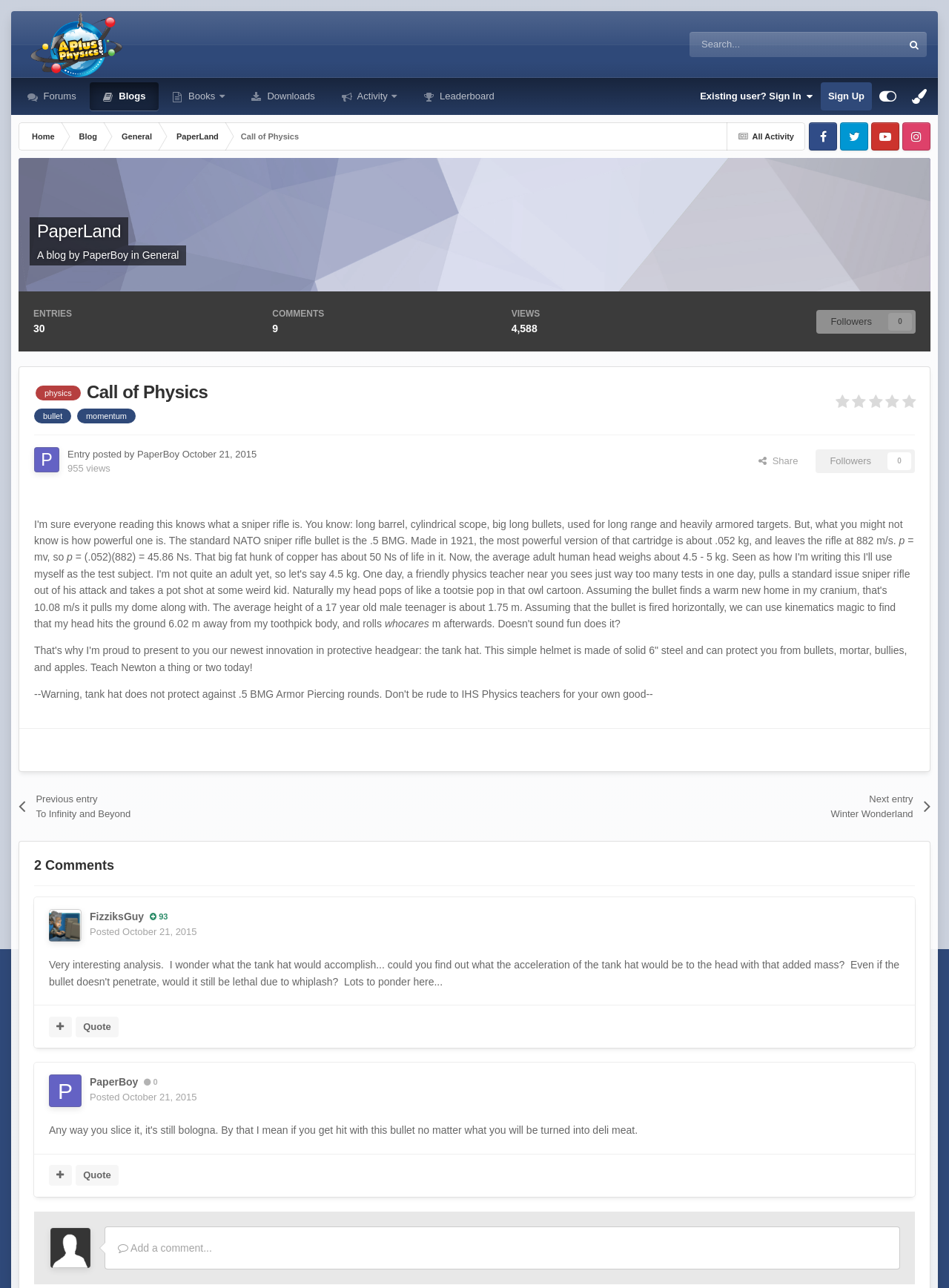What is the name of the author of the current entry?
Answer with a single word or phrase, using the screenshot for reference.

PaperBoy